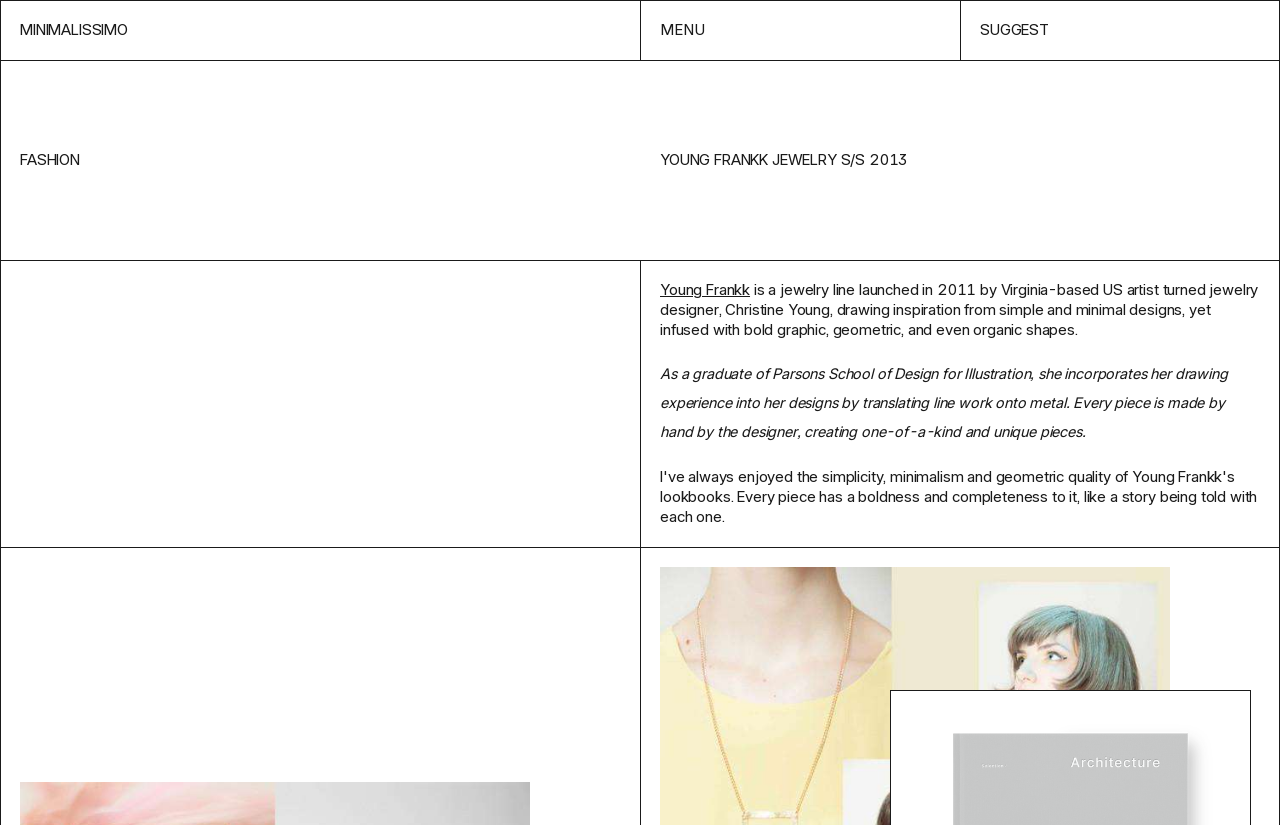What is the name of the jewelry line?
Refer to the image and respond with a one-word or short-phrase answer.

Young Frankk